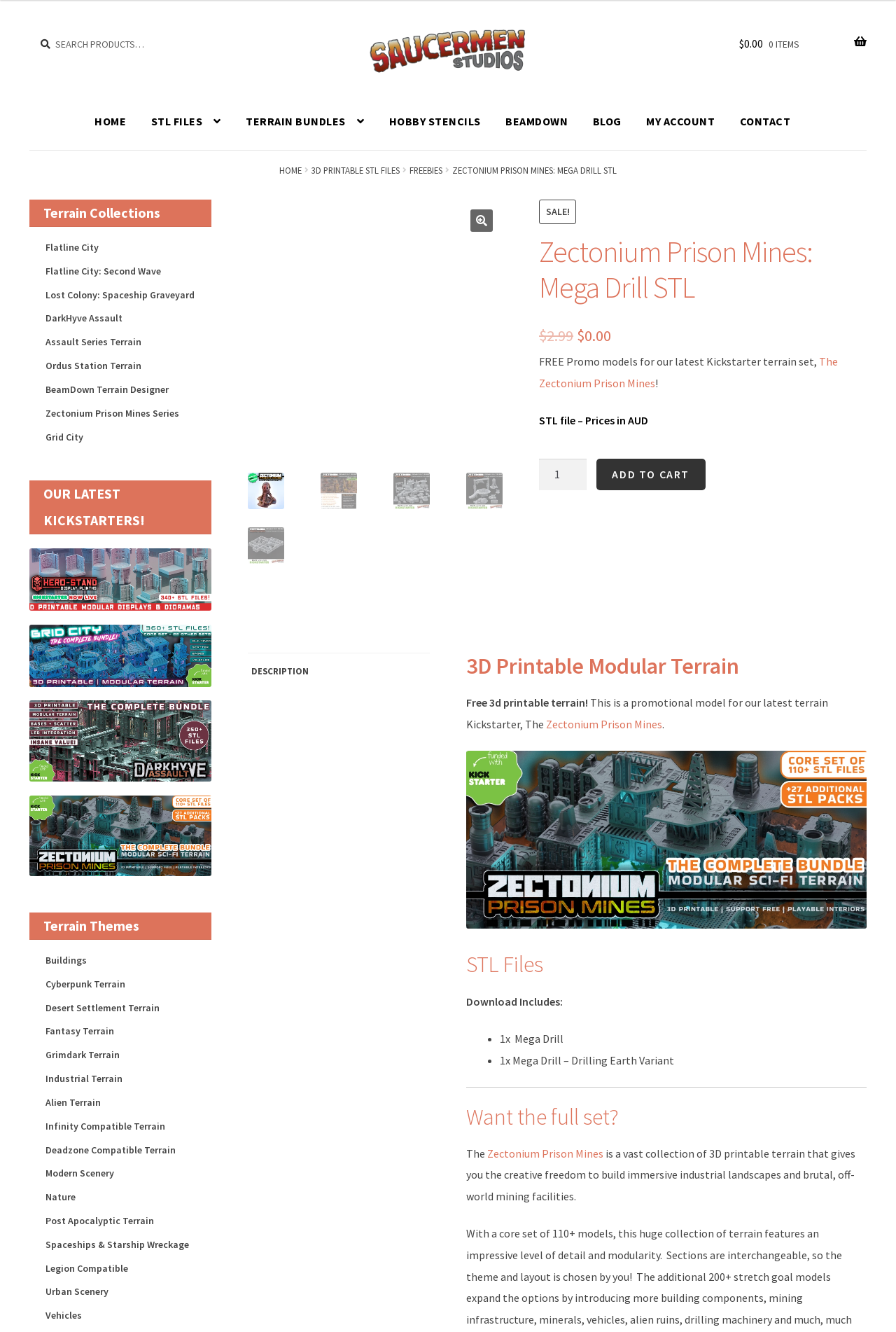Please specify the bounding box coordinates of the area that should be clicked to accomplish the following instruction: "Search for STL files". The coordinates should consist of four float numbers between 0 and 1, i.e., [left, top, right, bottom].

[0.033, 0.025, 0.236, 0.041]